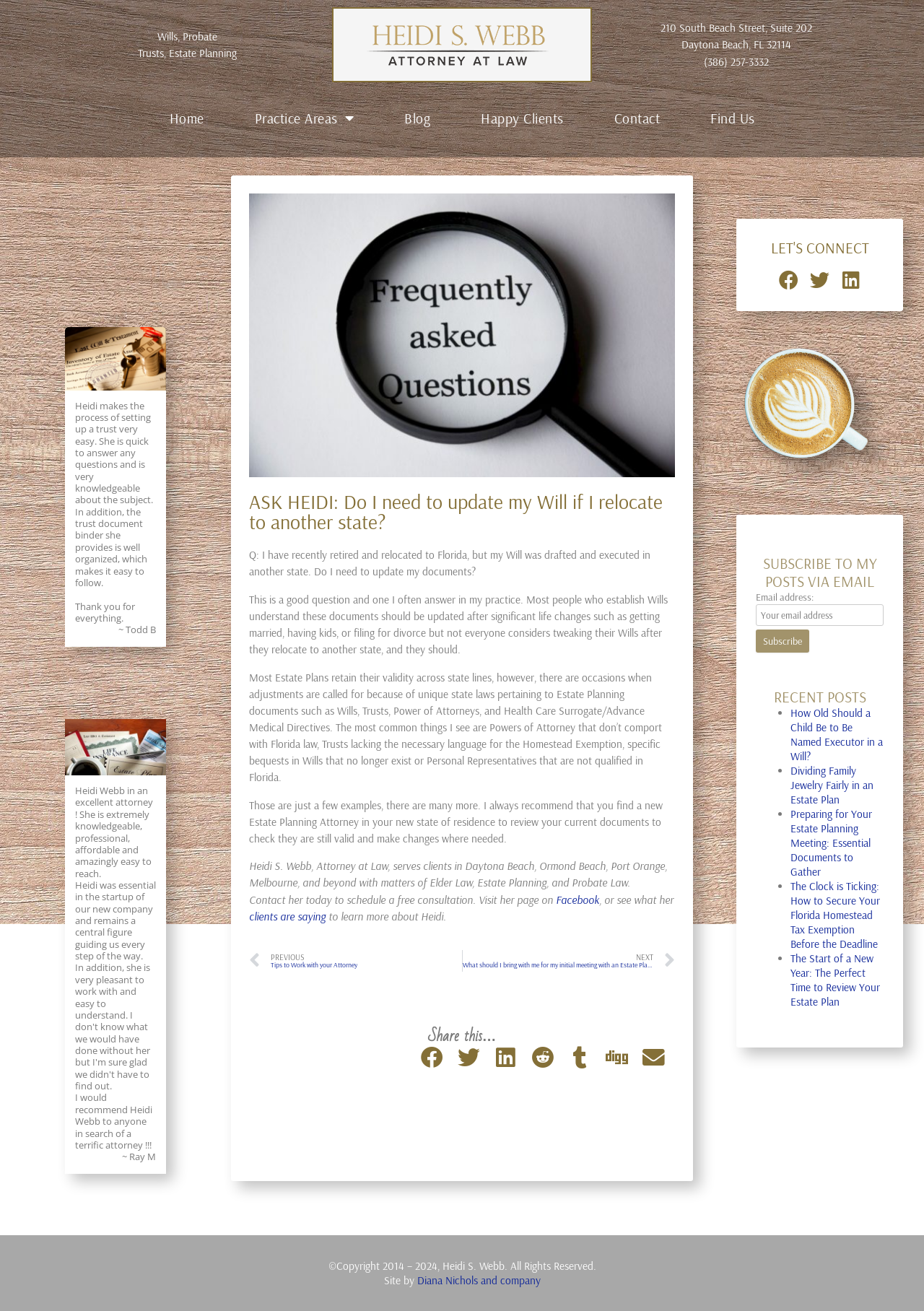Determine the heading of the webpage and extract its text content.

ASK HEIDI: Do I need to update my Will if I relocate to another state?